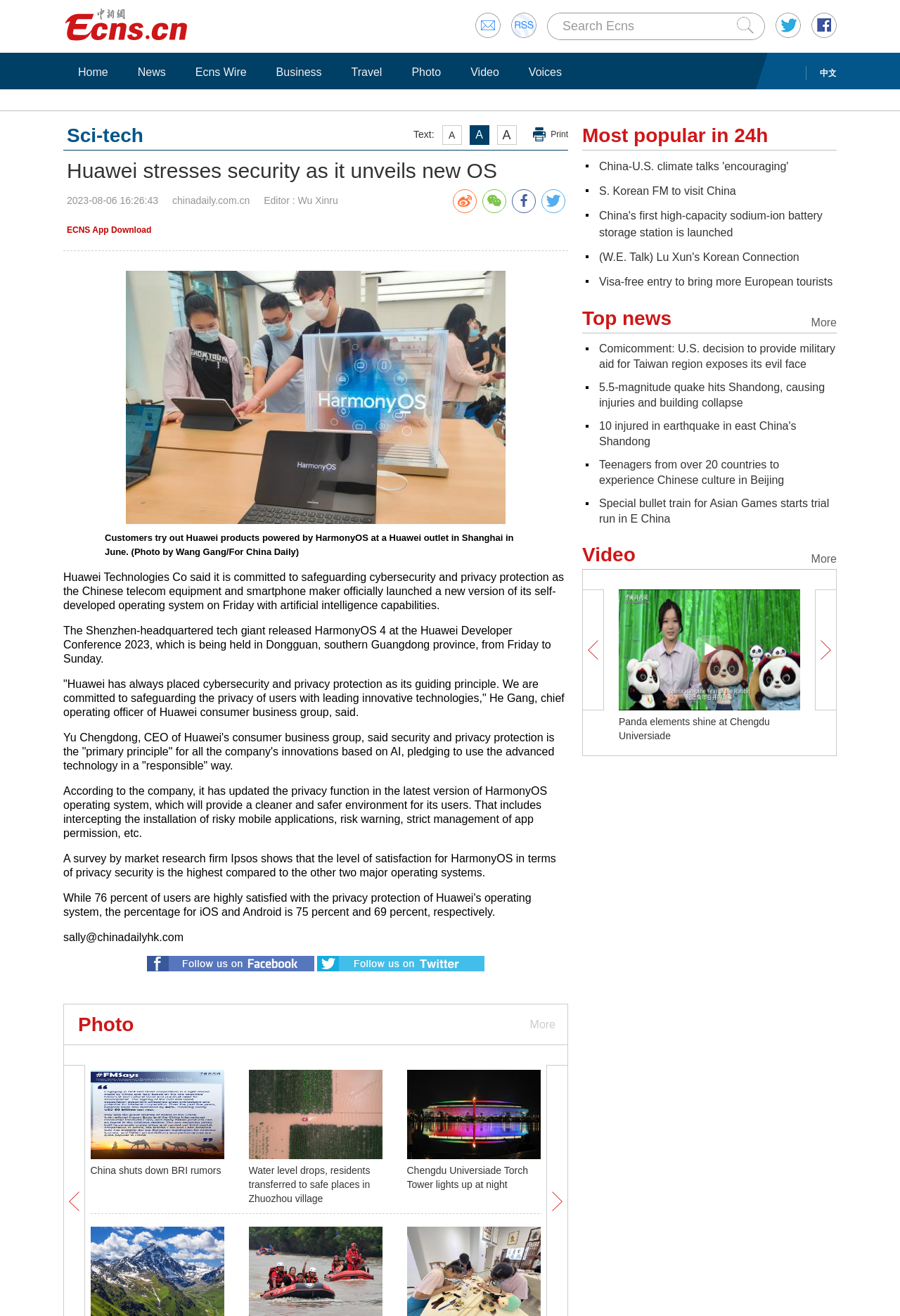Find the bounding box coordinates of the clickable area that will achieve the following instruction: "View More".

[0.586, 0.763, 0.617, 0.794]